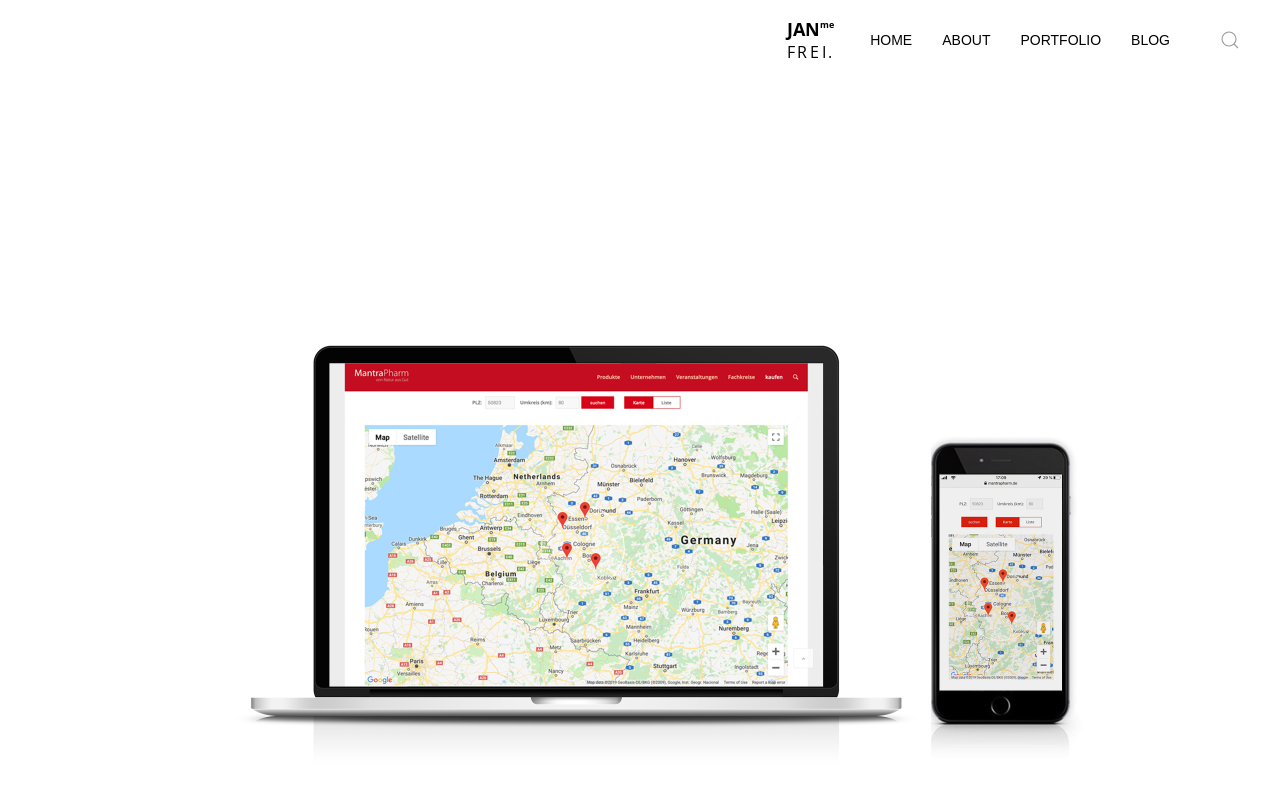Find the bounding box of the UI element described as follows: "parent_node: JAN aria-label="Open Search"".

[0.953, 0.0, 0.969, 0.101]